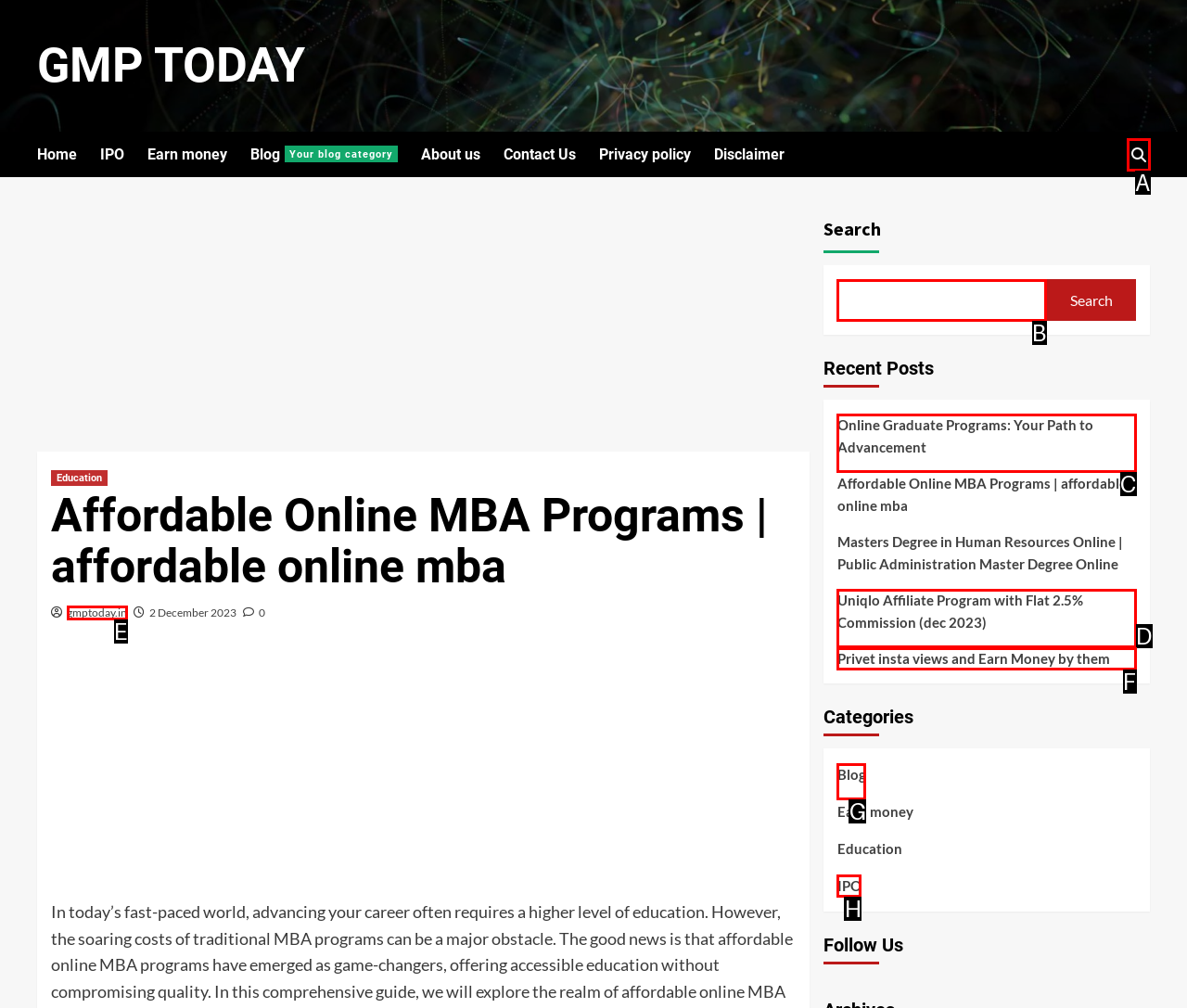Find the option that matches this description: parent_node: Search name="s"
Provide the matching option's letter directly.

B